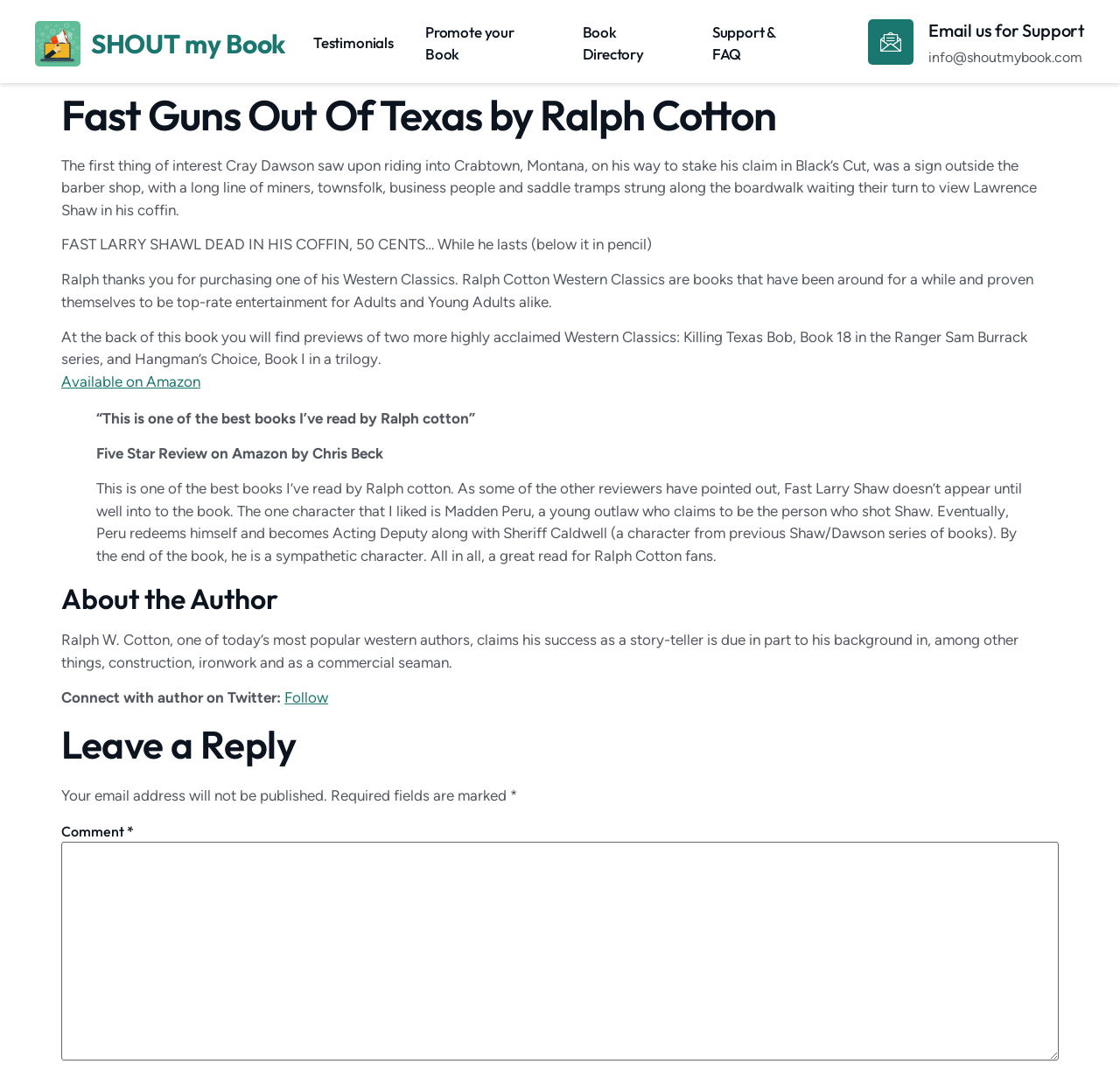Find the bounding box of the web element that fits this description: "Promote your Book".

[0.38, 0.016, 0.492, 0.065]